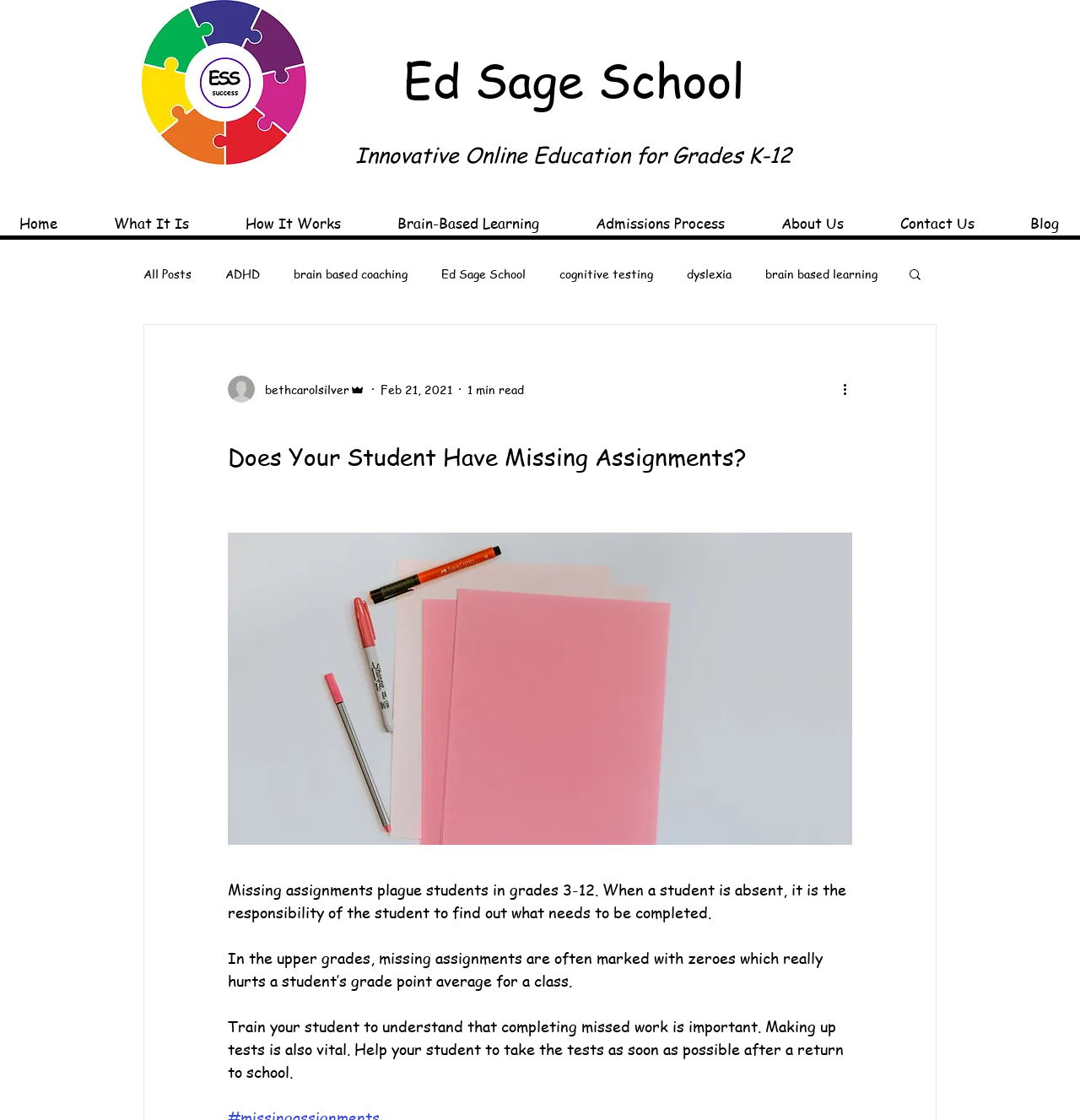Mark the bounding box of the element that matches the following description: "All Posts".

[0.133, 0.235, 0.177, 0.253]